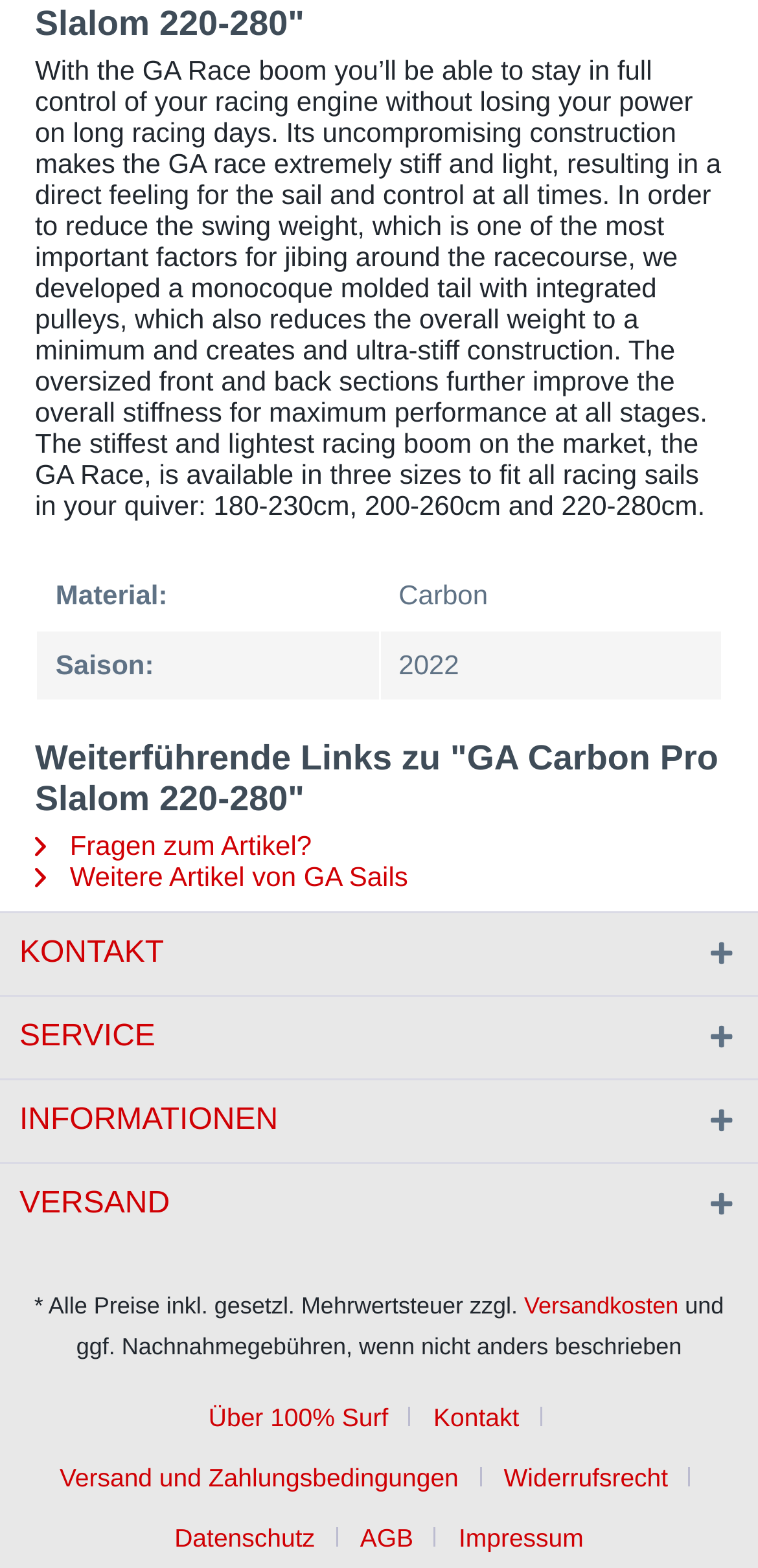Locate the bounding box coordinates of the element to click to perform the following action: 'Contact us'. The coordinates should be given as four float values between 0 and 1, in the form of [left, top, right, bottom].

[0.026, 0.597, 0.216, 0.618]